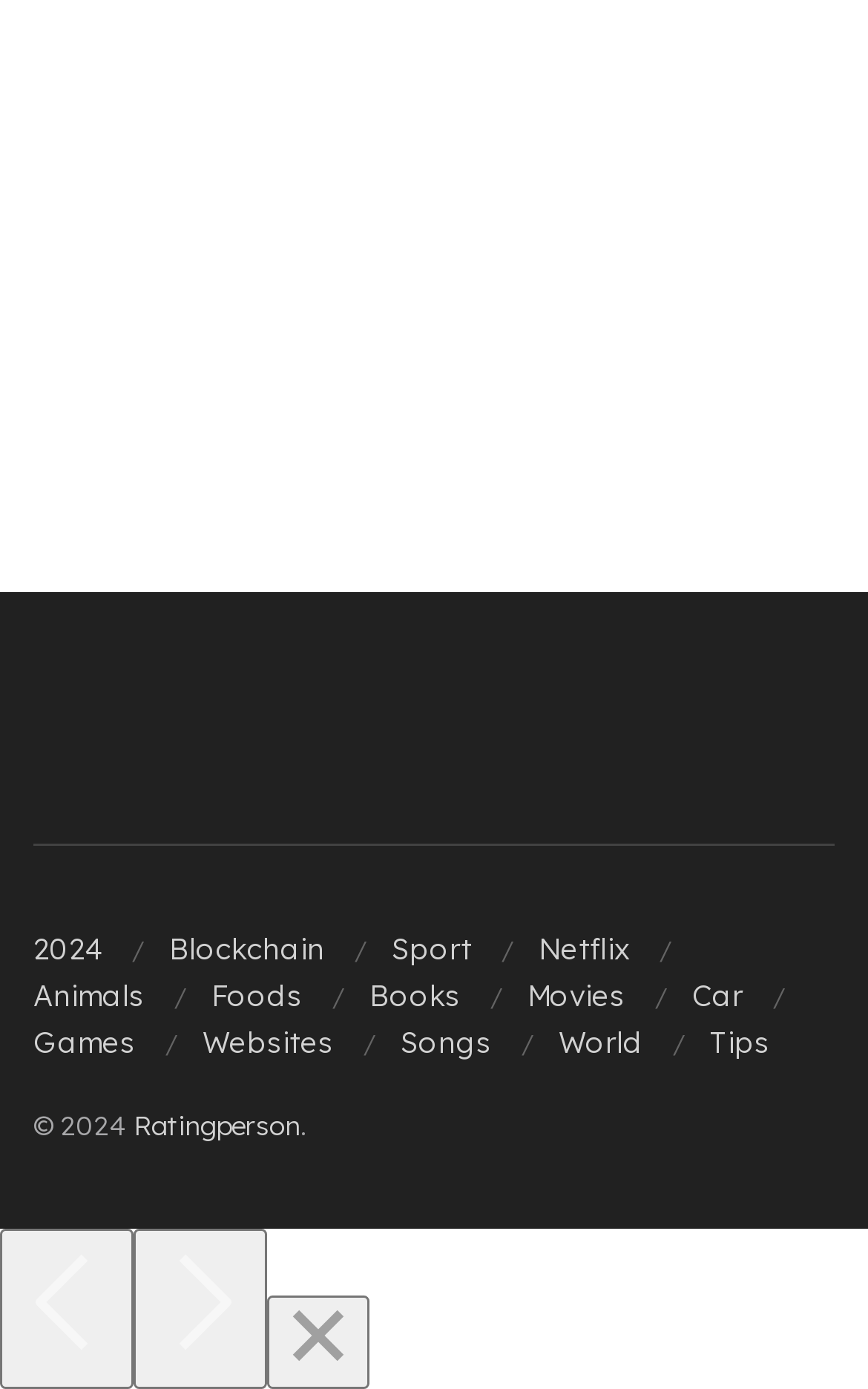What are the categories listed on the webpage? Please answer the question using a single word or phrase based on the image.

Various categories